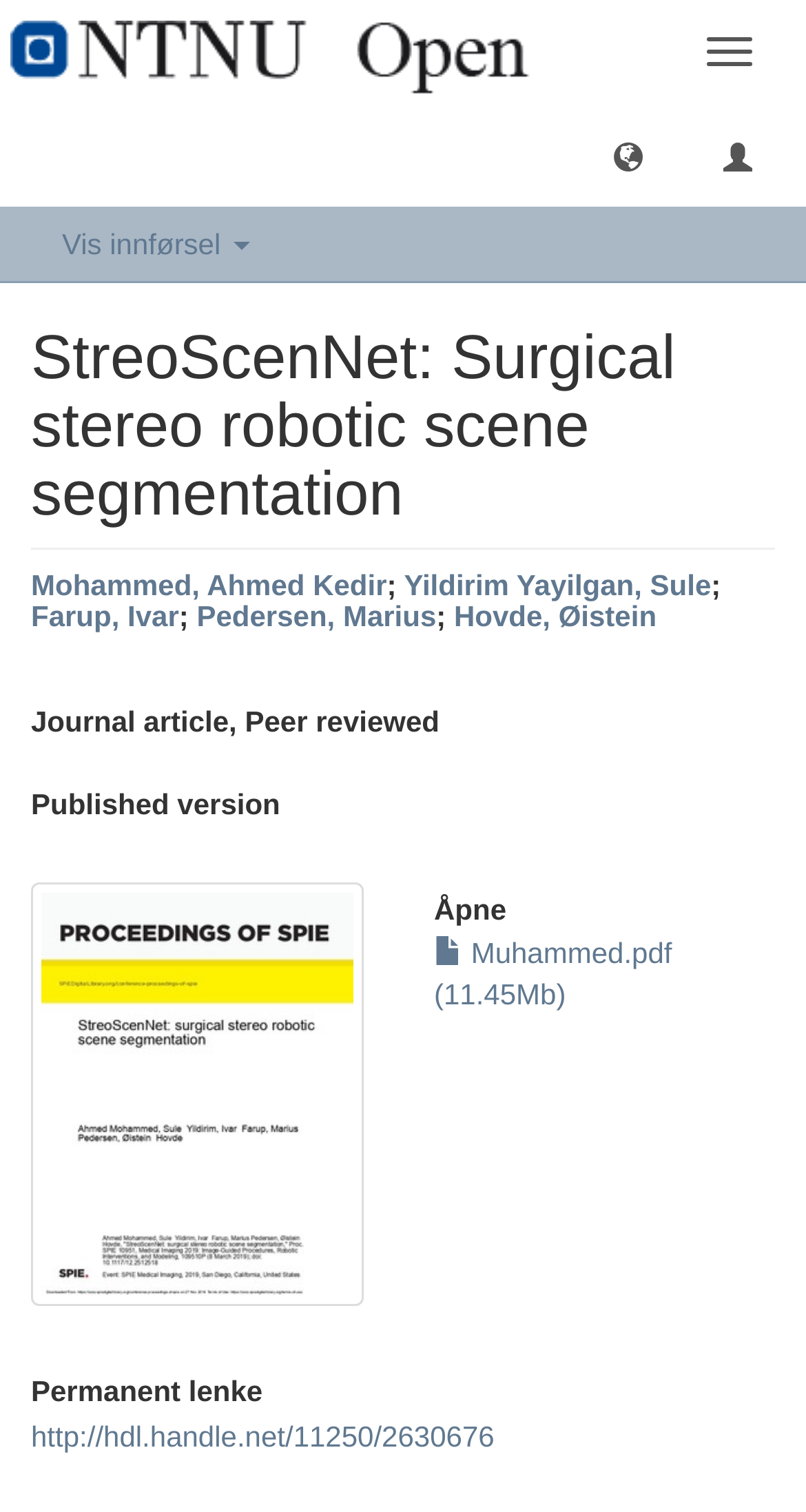Please identify the bounding box coordinates of the clickable element to fulfill the following instruction: "Open Muhammed.pdf". The coordinates should be four float numbers between 0 and 1, i.e., [left, top, right, bottom].

[0.538, 0.619, 0.834, 0.668]